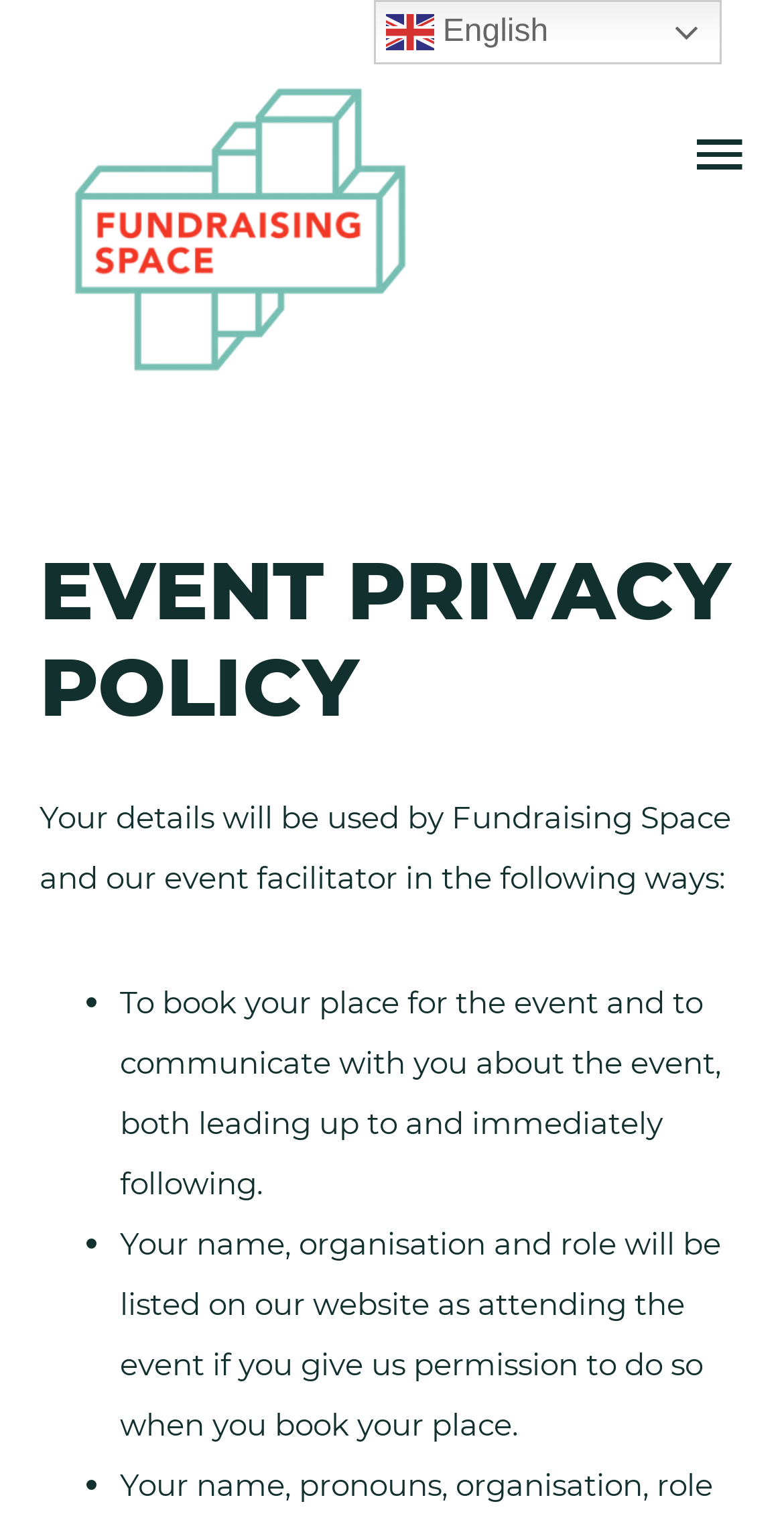What is the language of the webpage? Observe the screenshot and provide a one-word or short phrase answer.

English